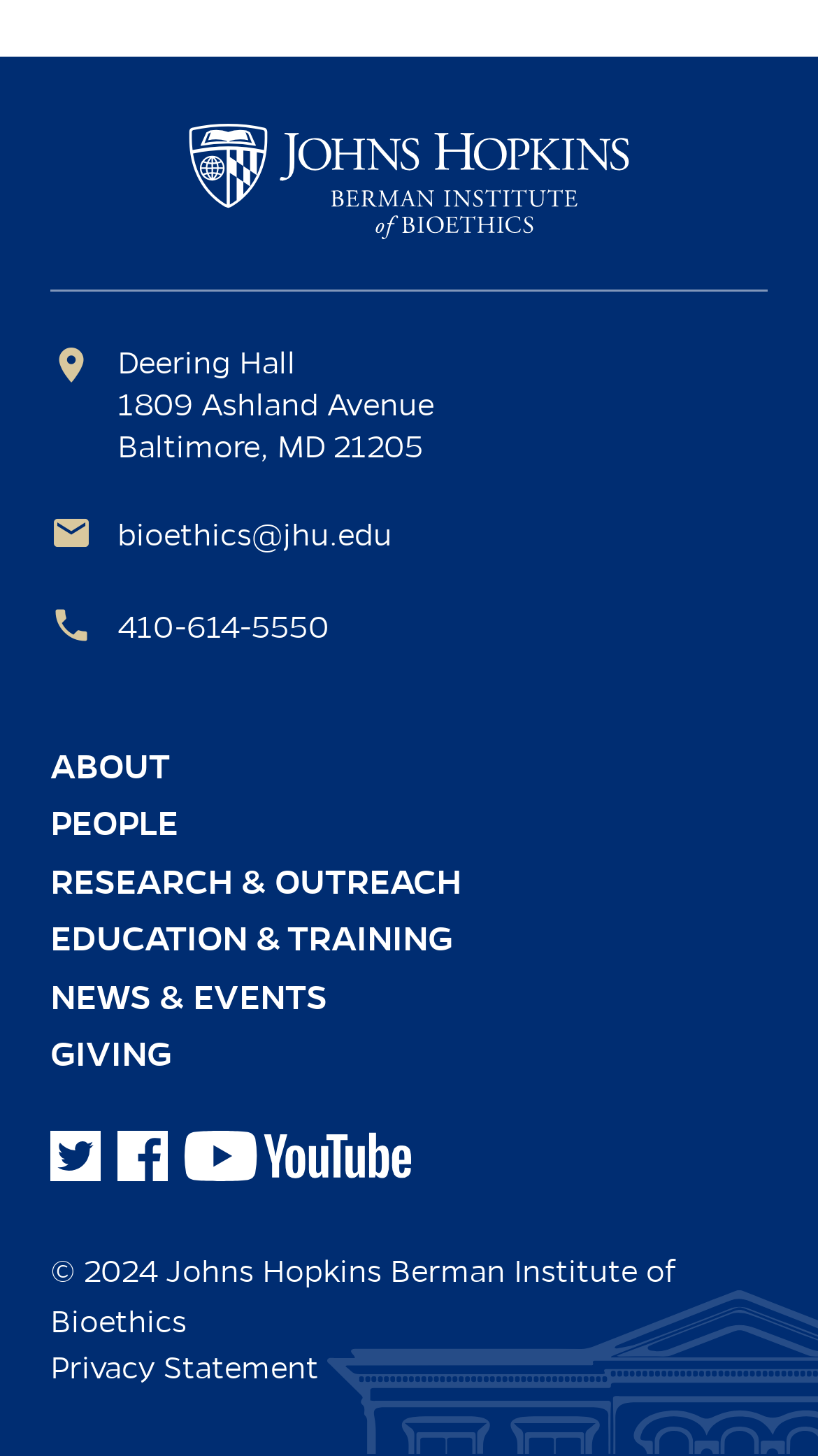What is the copyright year of the institute's website?
Carefully examine the image and provide a detailed answer to the question.

I found the copyright year by looking at the static text element at the bottom of the page. Specifically, I found the element with the text '© 2024 Johns Hopkins Berman Institute of Bioethics', indicating that the copyright year is 2024.